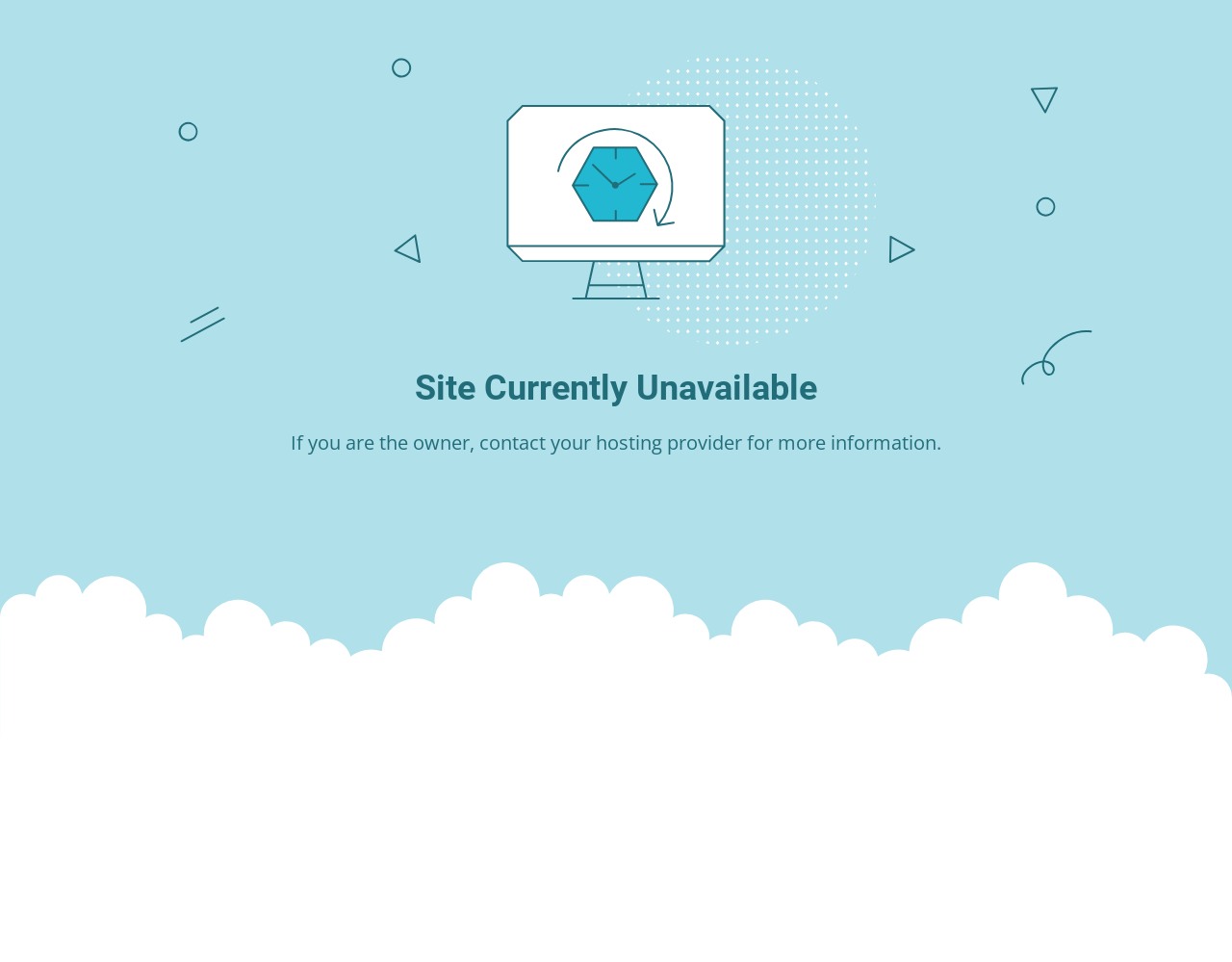Extract the heading text from the webpage.

Site Currently Unavailable